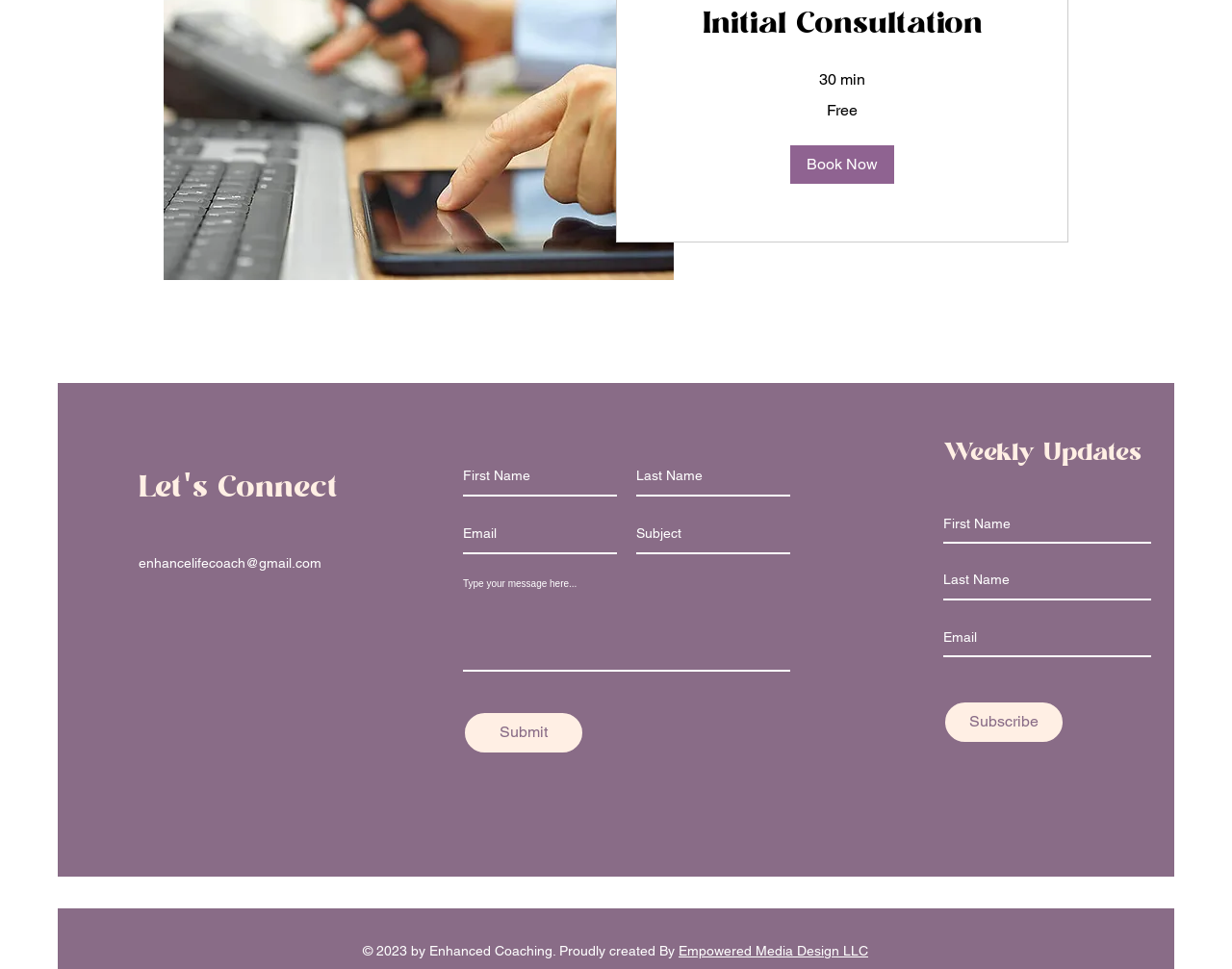Please determine the bounding box coordinates of the element's region to click in order to carry out the following instruction: "Enter first name". The coordinates should be four float numbers between 0 and 1, i.e., [left, top, right, bottom].

[0.376, 0.473, 0.501, 0.512]